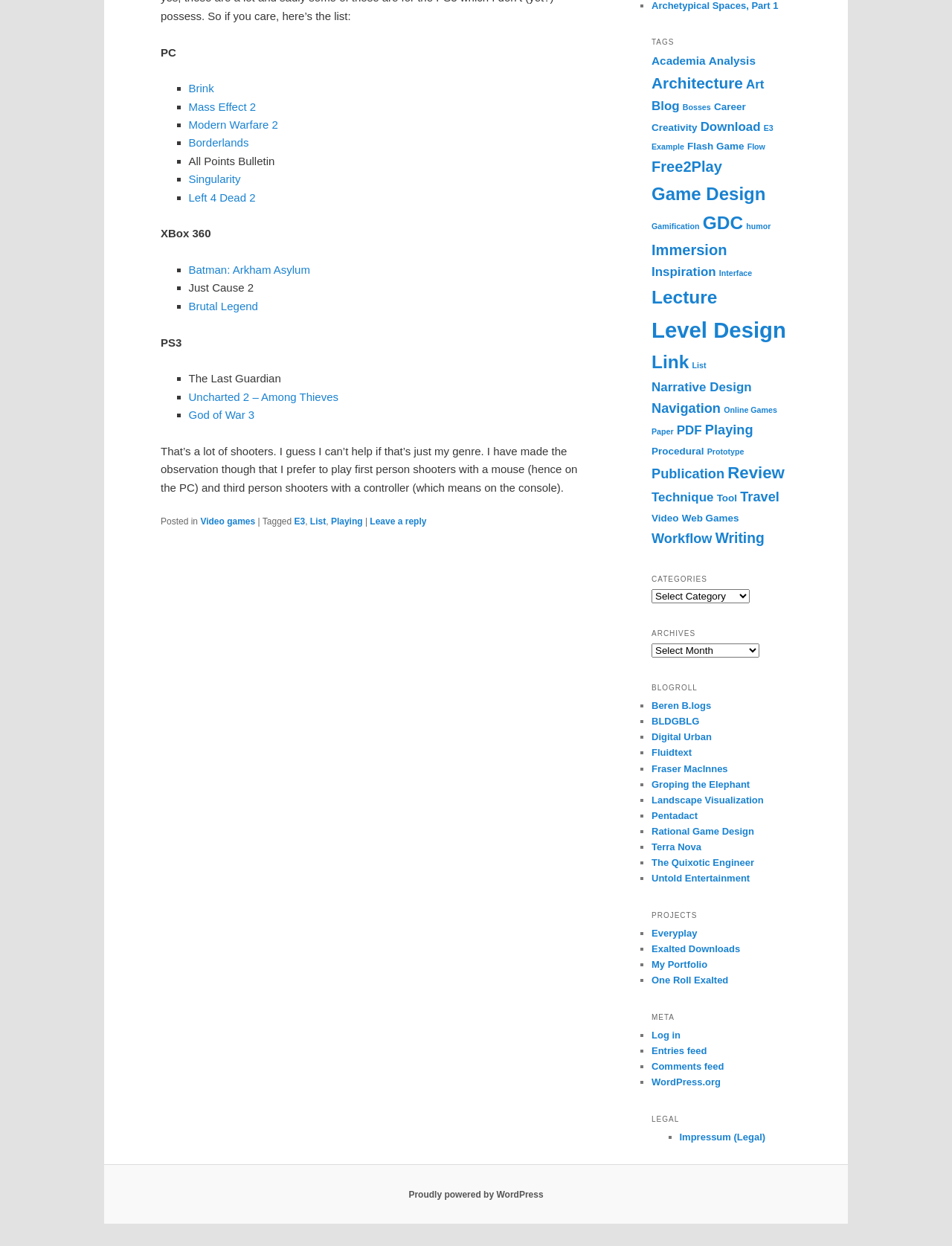Please specify the bounding box coordinates in the format (top-left x, top-left y, bottom-right x, bottom-right y), with all values as floating point numbers between 0 and 1. Identify the bounding box of the UI element described by: The Quixotic Engineer

[0.684, 0.688, 0.792, 0.697]